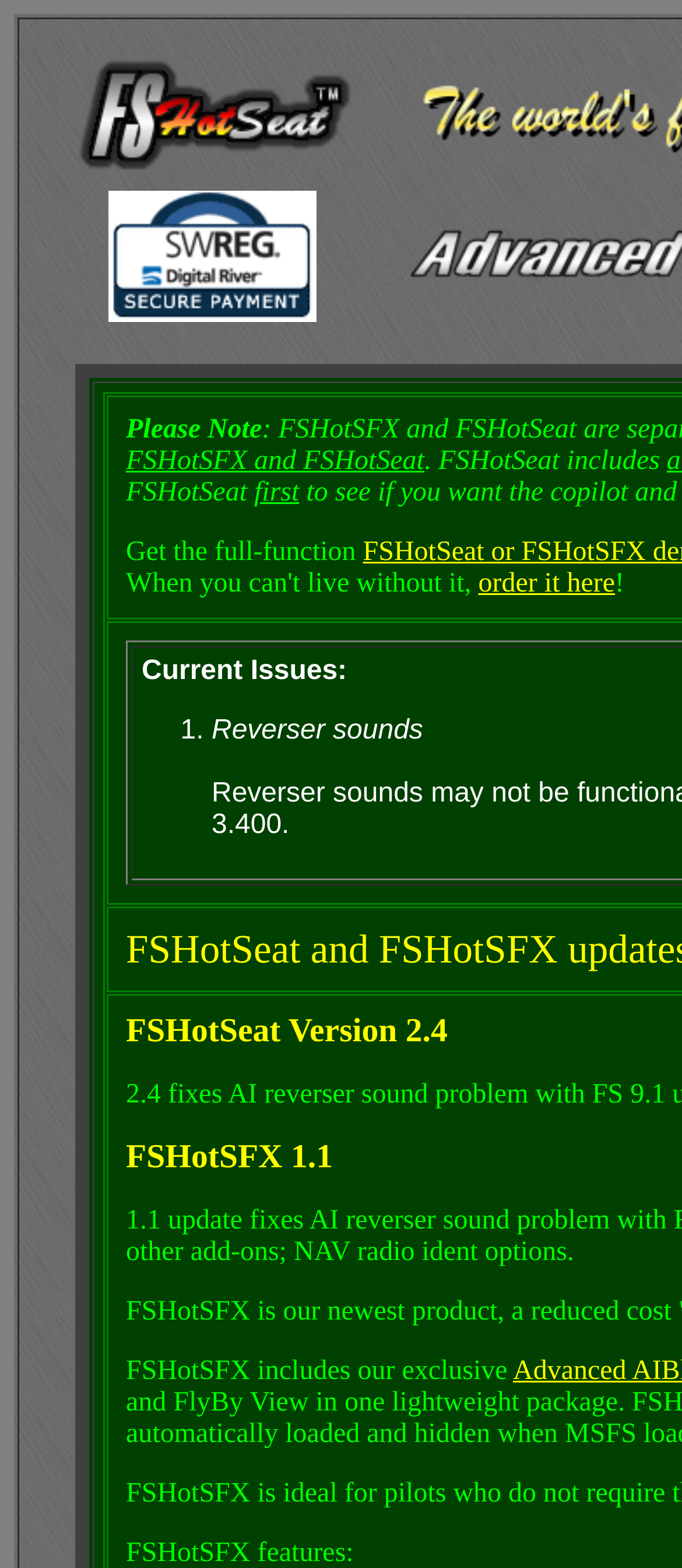Locate the bounding box coordinates of the UI element described by: "alt="FSHotSeat Features"". Provide the coordinates as four float numbers between 0 and 1, formatted as [left, top, right, bottom].

[0.085, 0.094, 0.536, 0.113]